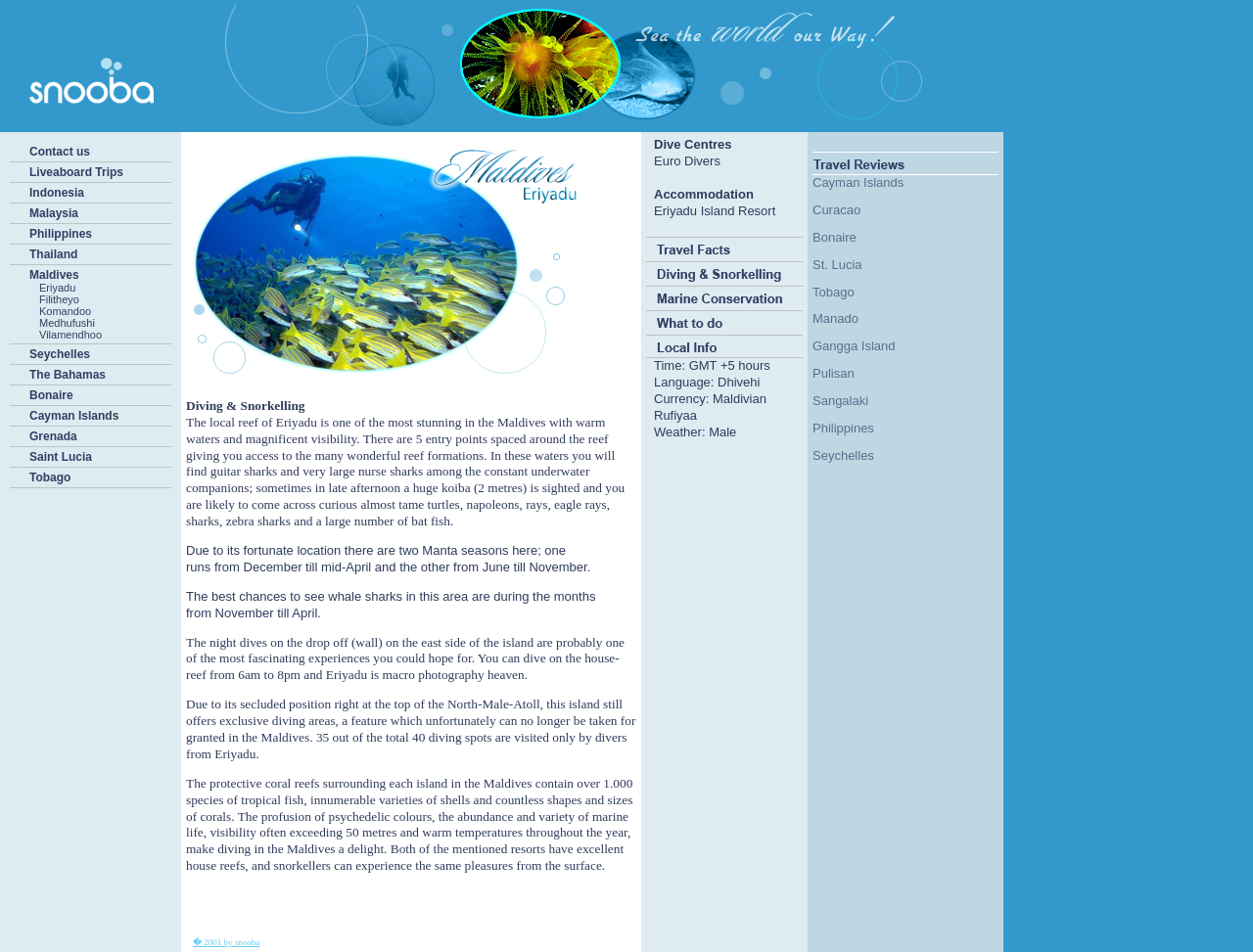Give the bounding box coordinates for this UI element: "Curacao". The coordinates should be four float numbers between 0 and 1, arranged as [left, top, right, bottom].

[0.648, 0.213, 0.687, 0.228]